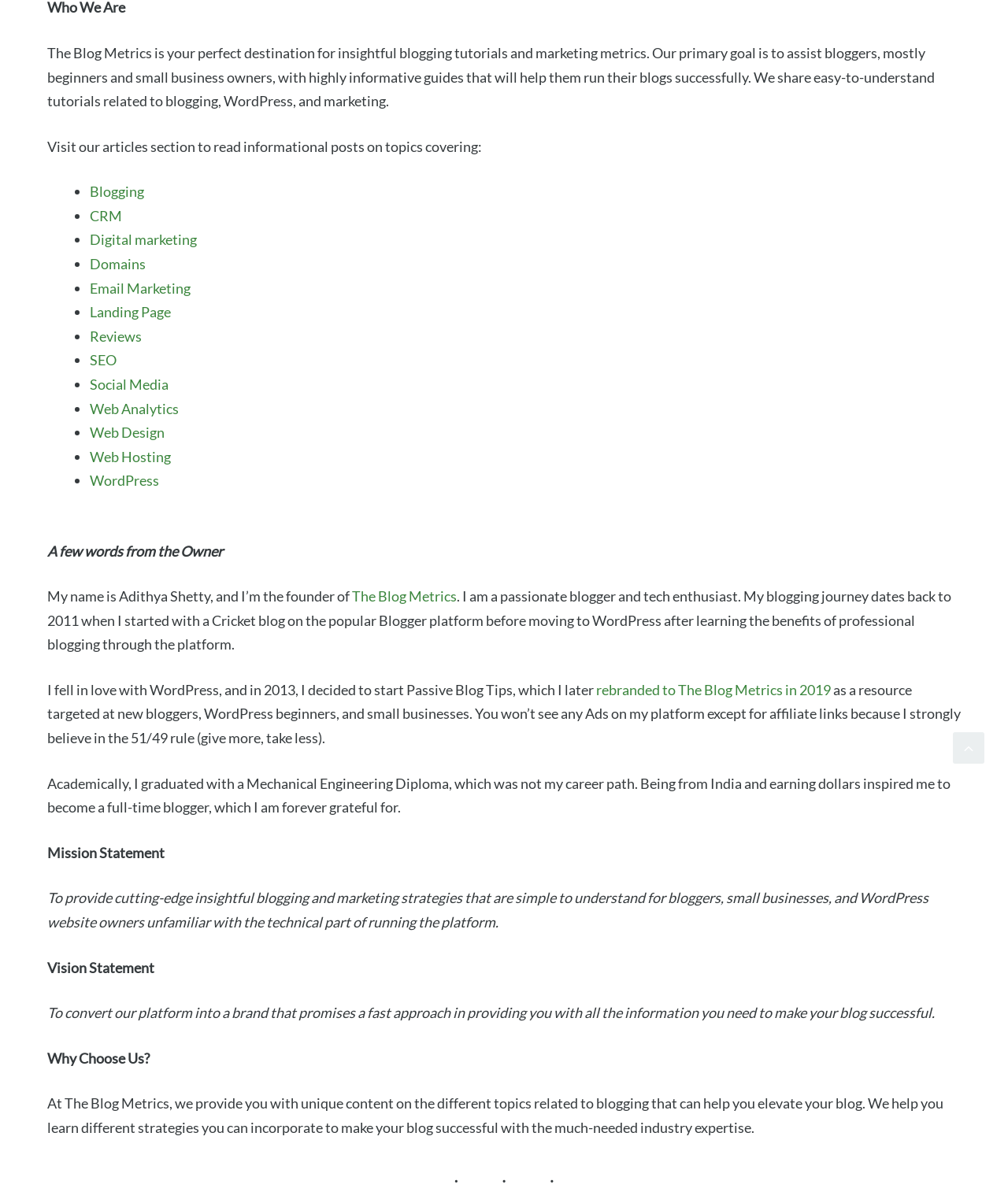Find the bounding box coordinates for the area that must be clicked to perform this action: "Scroll back to top".

[0.945, 0.609, 0.977, 0.635]